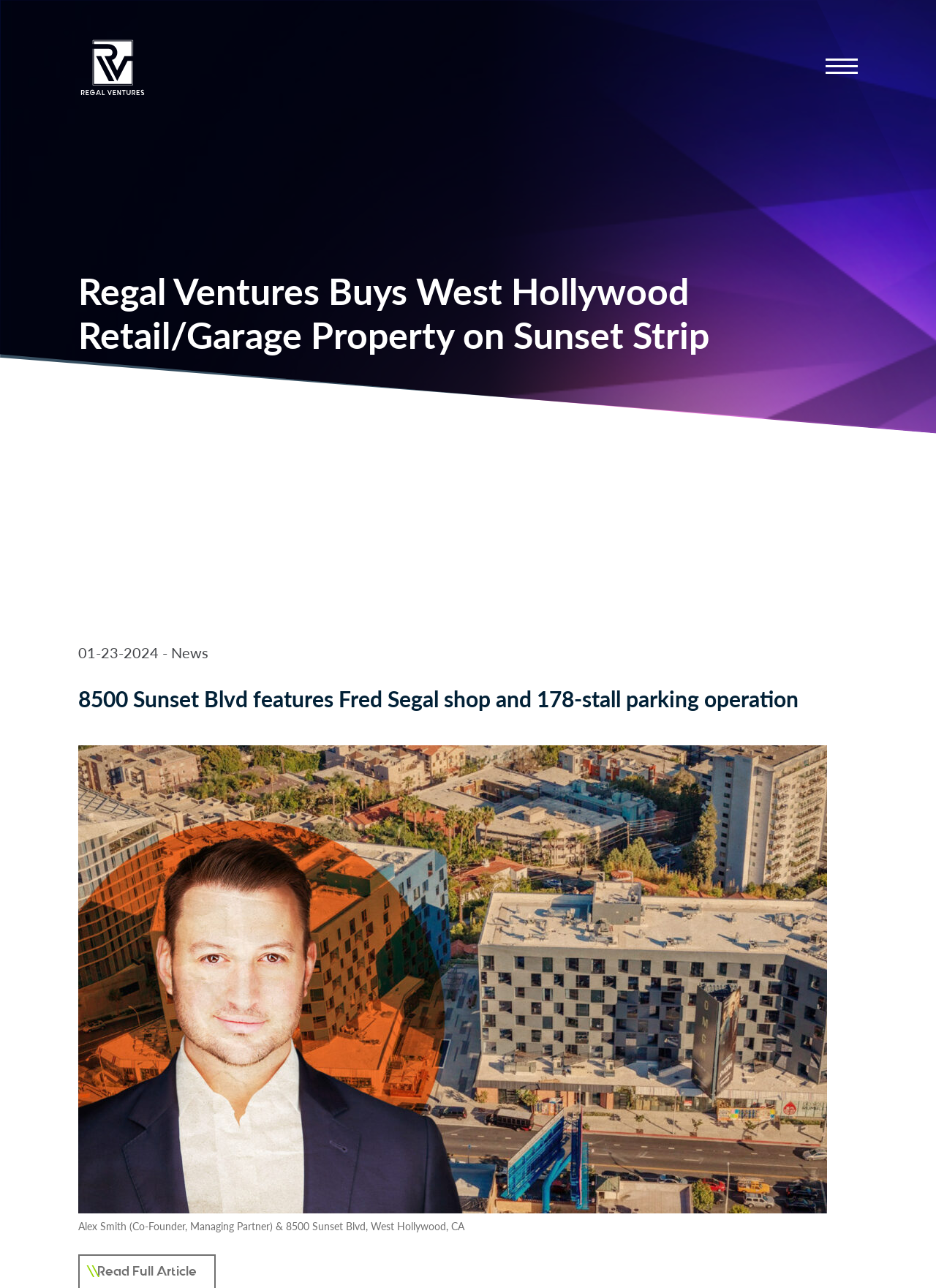Please identify the primary heading on the webpage and return its text.

Regal Ventures Buys West Hollywood Retail/Garage Property on Sunset Strip